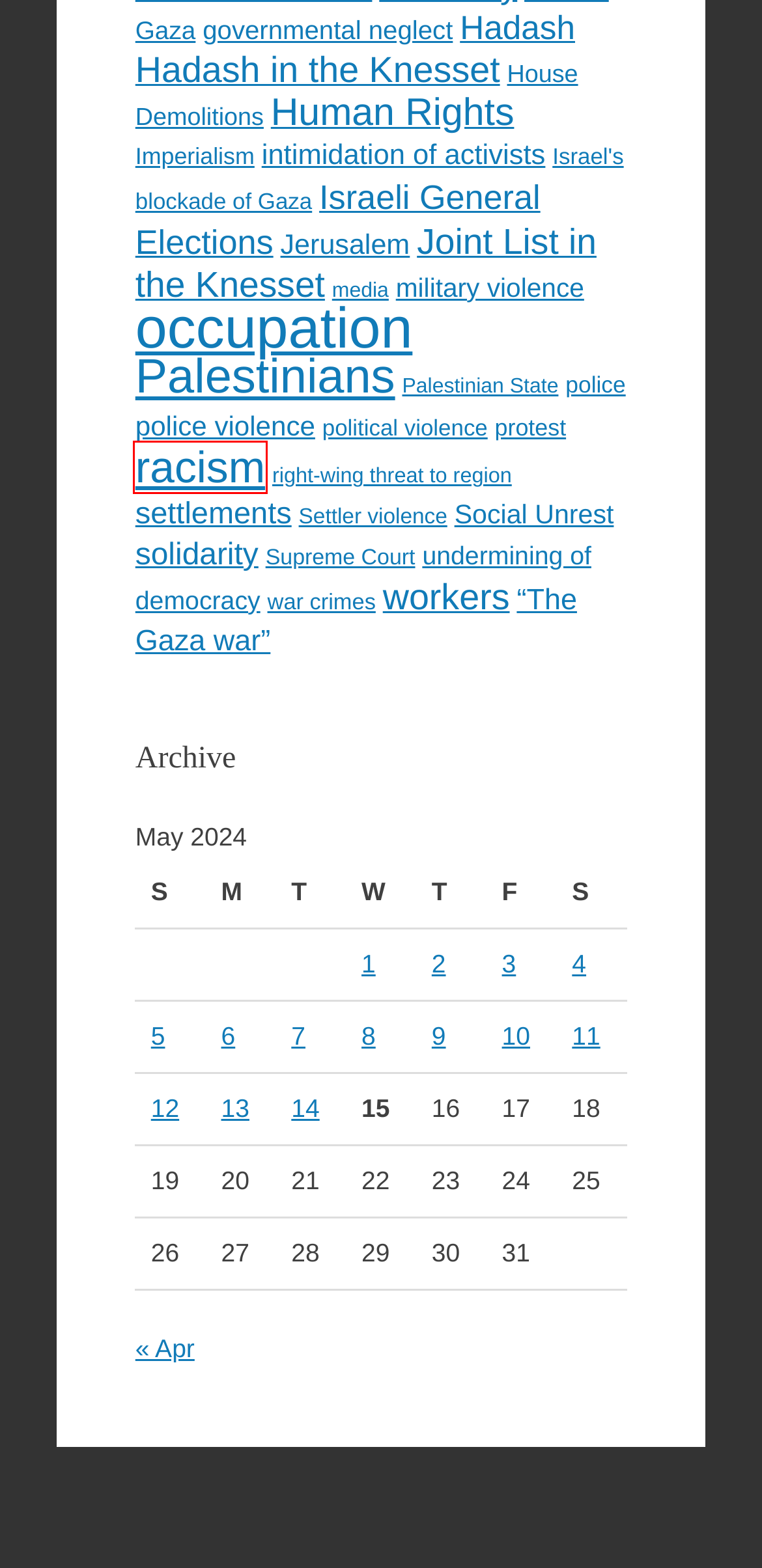You are provided with a screenshot of a webpage that has a red bounding box highlighting a UI element. Choose the most accurate webpage description that matches the new webpage after clicking the highlighted element. Here are your choices:
A. protest | Communist Party of Israel
B. Hadash in the Knesset | Communist Party of Israel
C. military violence | Communist Party of Israel
D. war crimes | Communist Party of Israel
E. April | 2024 | Communist Party of Israel
F. Jerusalem | Communist Party of Israel
G. racism | Communist Party of Israel
H. 7 | May | 2024 | Communist Party of Israel

G